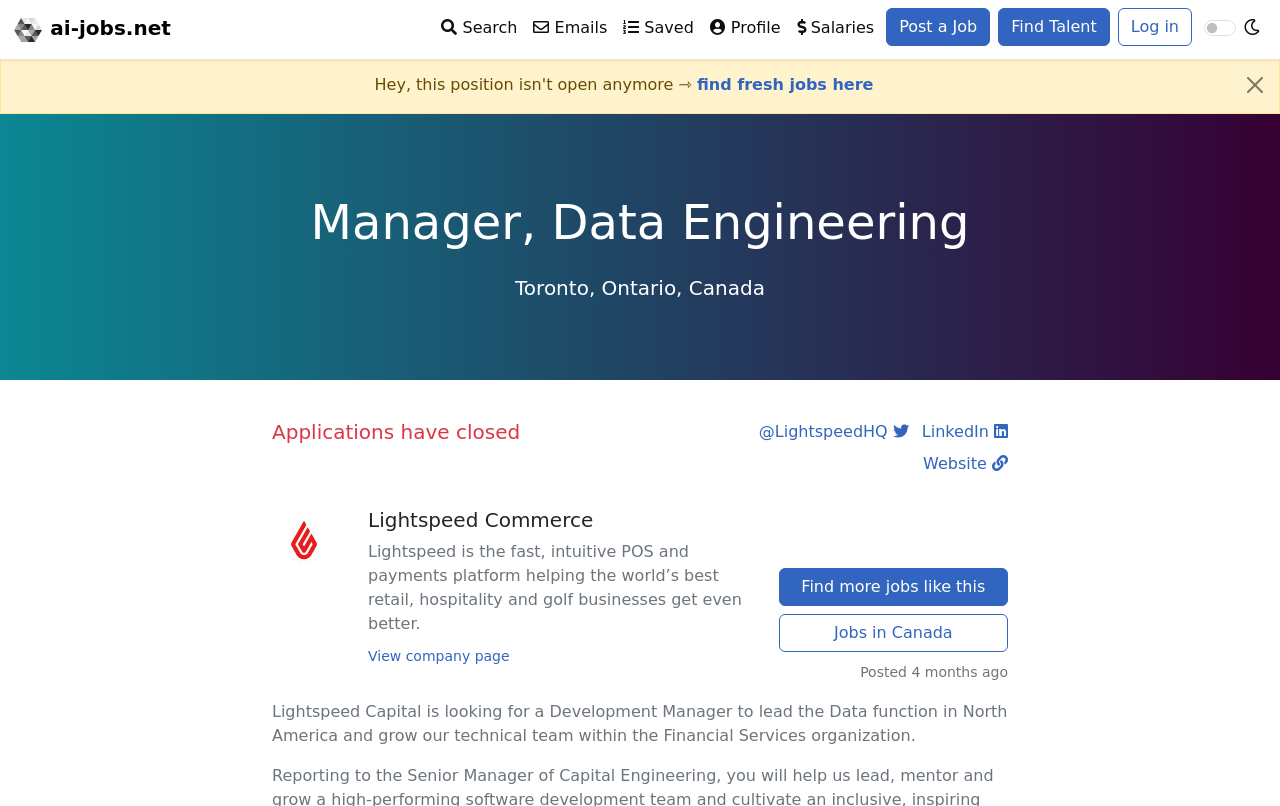What is the benefit of the job?
Please answer the question as detailed as possible based on the image.

I found the benefit of the job by looking at the meta description which mentions 'Career development, Flex hours' as the benefits of the job.